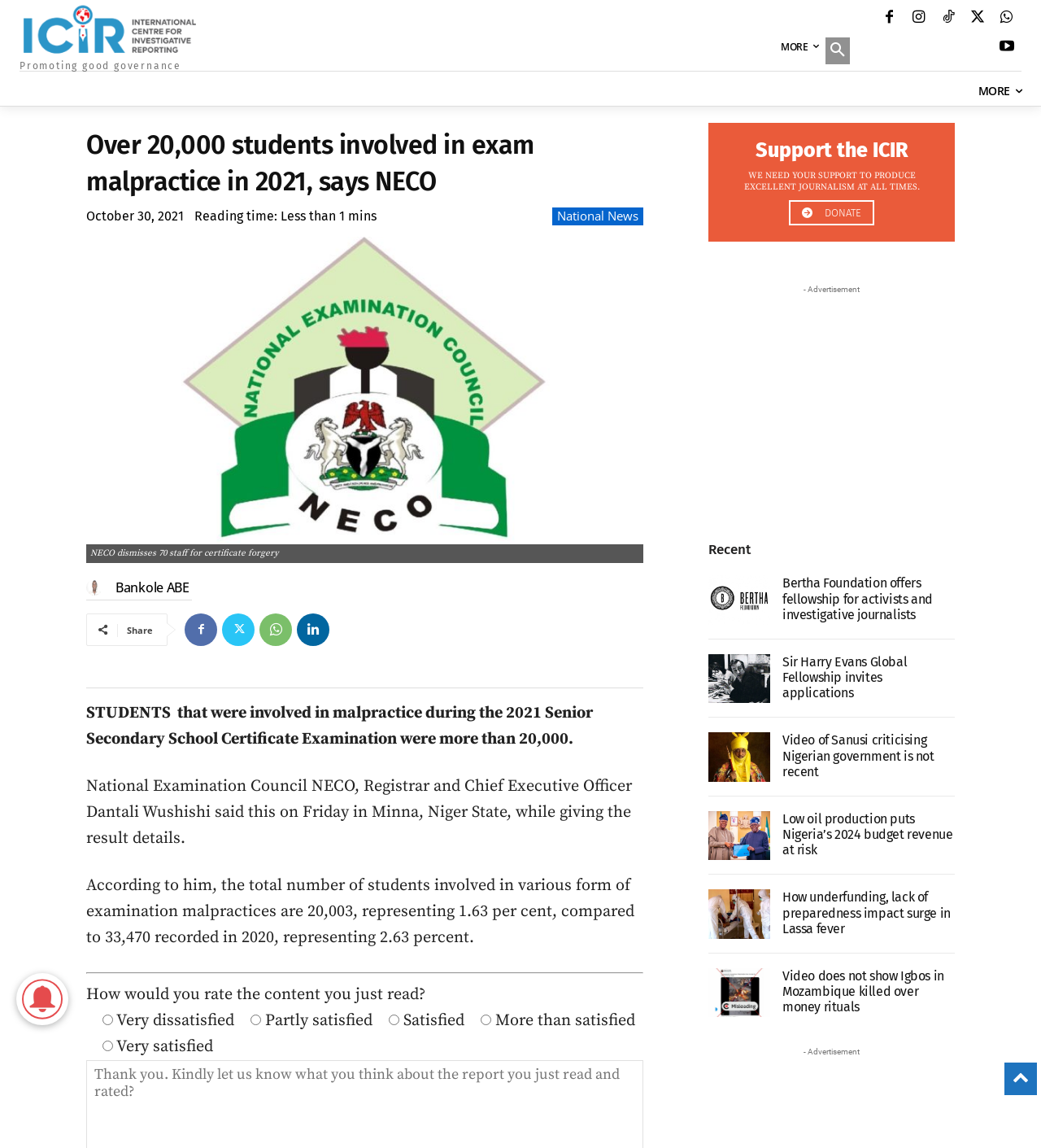Identify and extract the main heading of the webpage.

Over 20,000 students involved in exam malpractice in 2021, says NECO